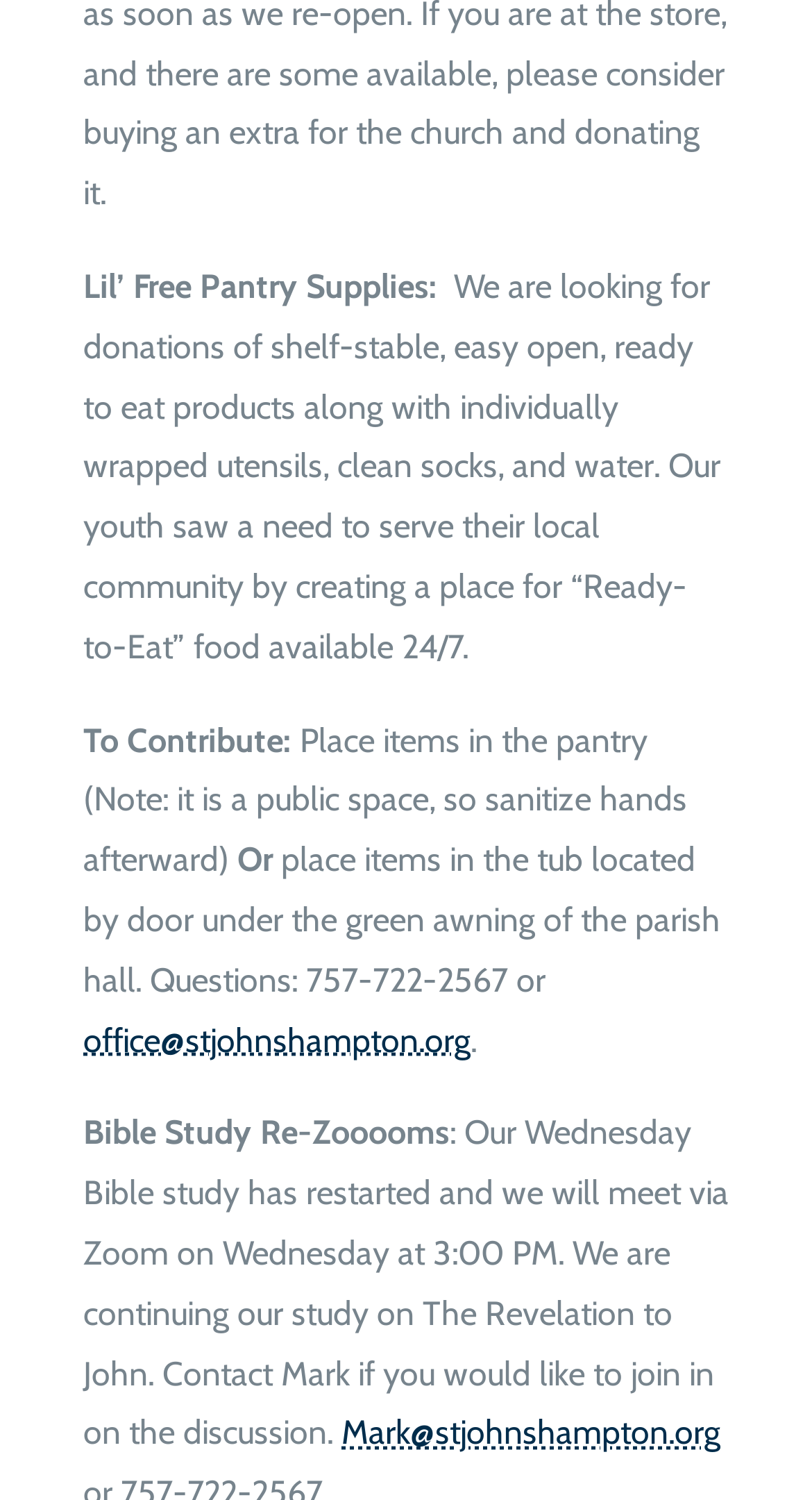Given the description "gro.notpmahsnhojts@eciffo", provide the bounding box coordinates of the corresponding UI element.

[0.103, 0.68, 0.579, 0.706]